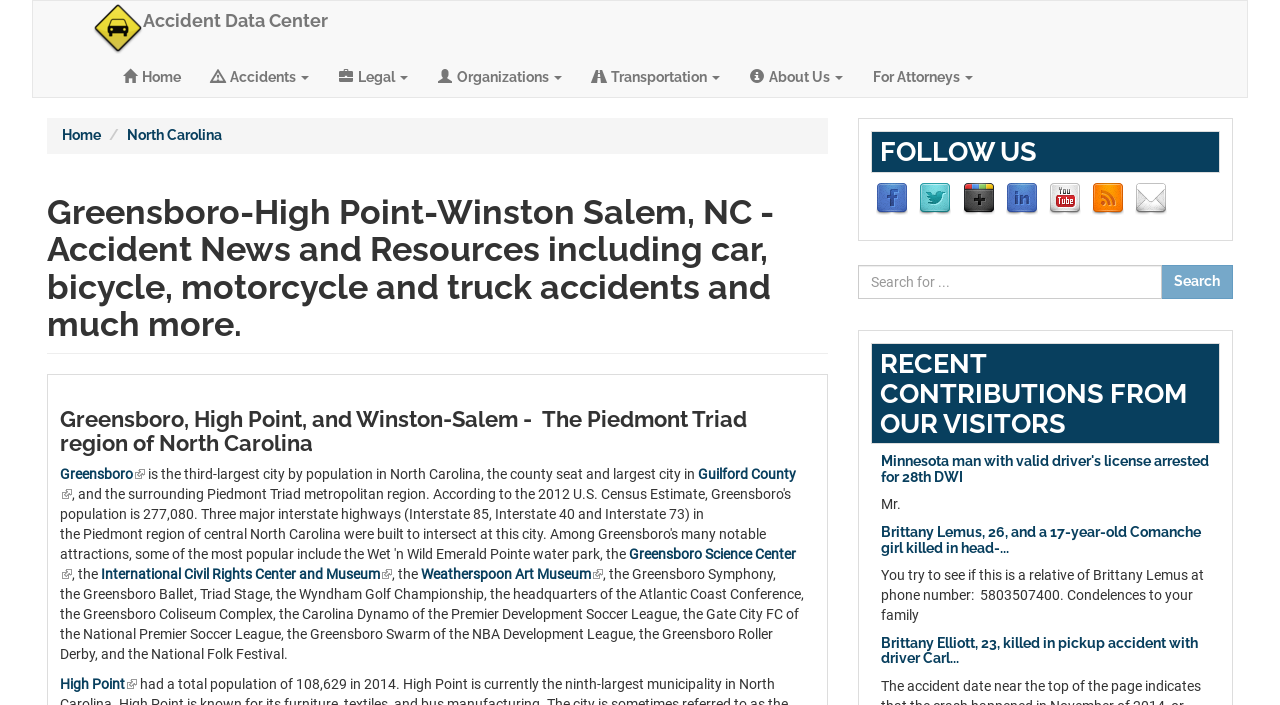Determine the bounding box coordinates of the section to be clicked to follow the instruction: "Follow on Facebook". The coordinates should be given as four float numbers between 0 and 1, formatted as [left, top, right, bottom].

[0.685, 0.27, 0.71, 0.292]